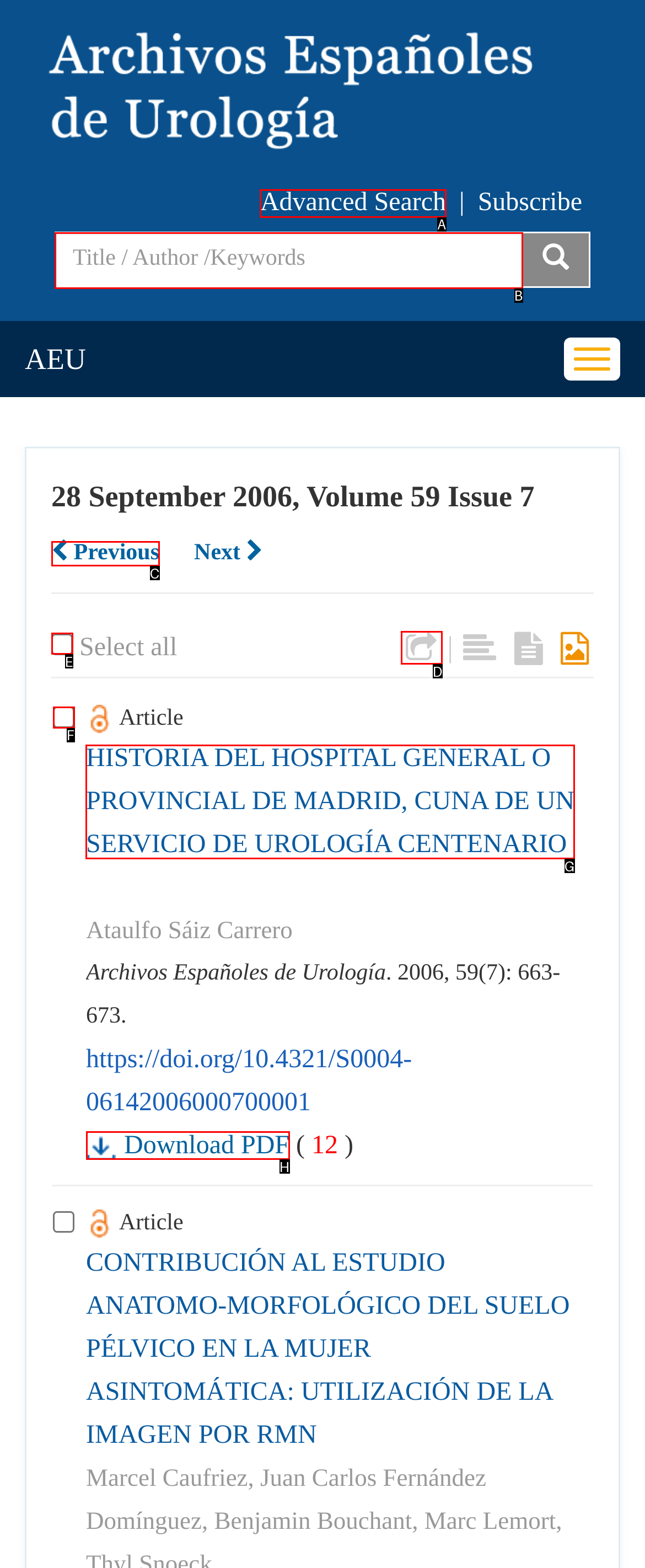Which HTML element should be clicked to complete the task: View article abstract? Answer with the letter of the corresponding option.

G